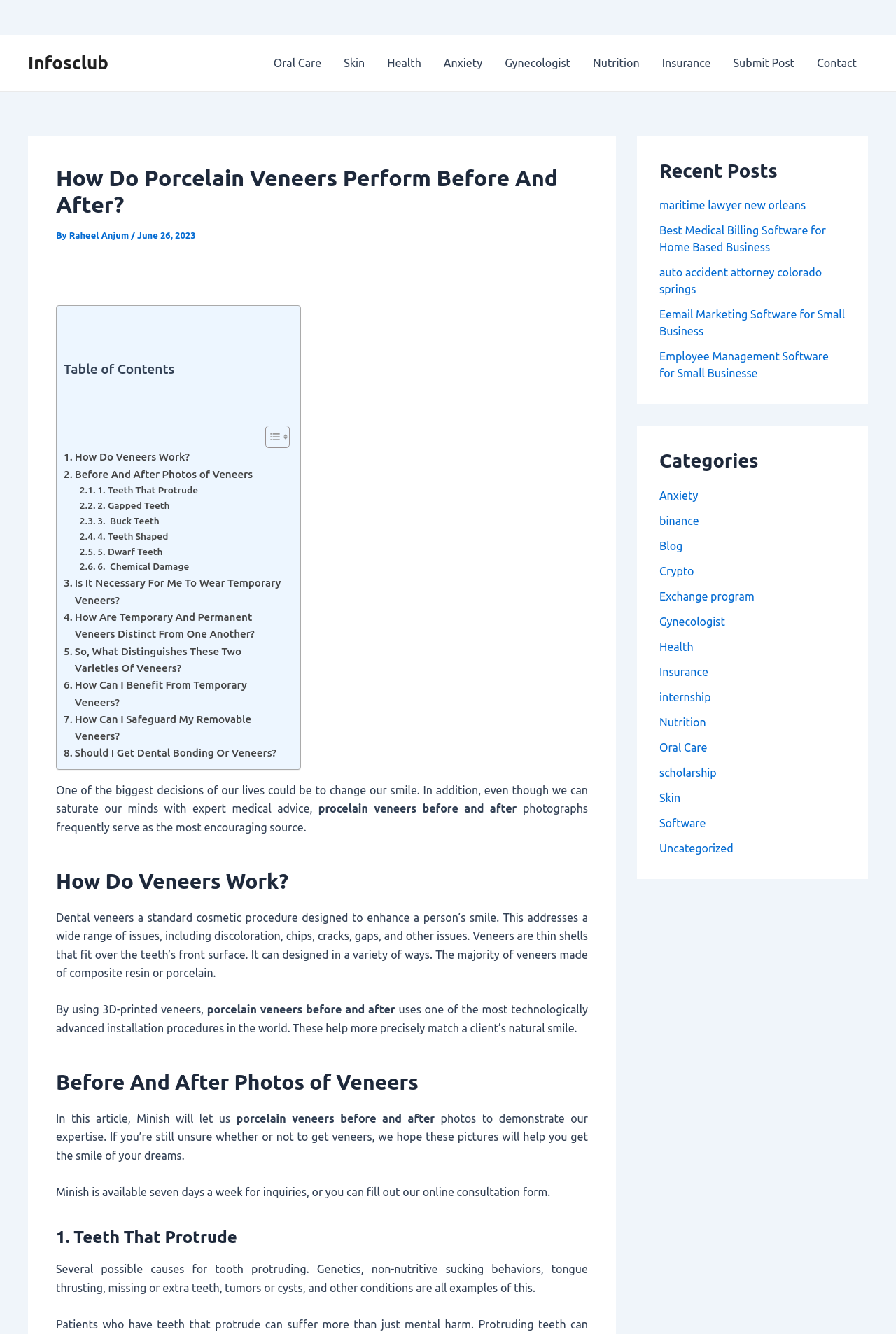Please identify the bounding box coordinates of where to click in order to follow the instruction: "Click on the 'Oral Care' link in the navigation menu".

[0.293, 0.026, 0.371, 0.068]